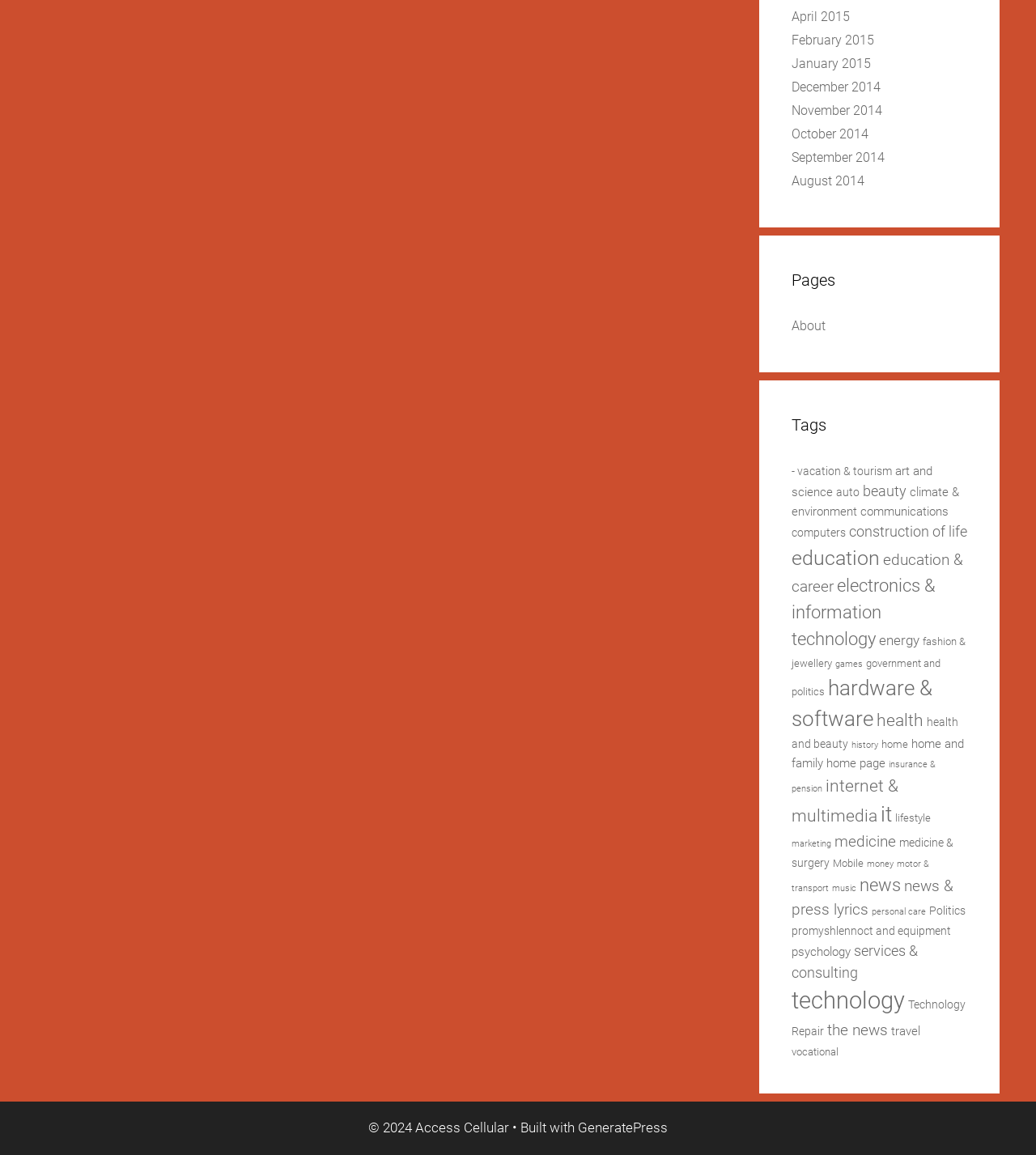Locate the bounding box coordinates of the clickable region necessary to complete the following instruction: "Visit the 'GeneratePress' website". Provide the coordinates in the format of four float numbers between 0 and 1, i.e., [left, top, right, bottom].

[0.558, 0.969, 0.645, 0.983]